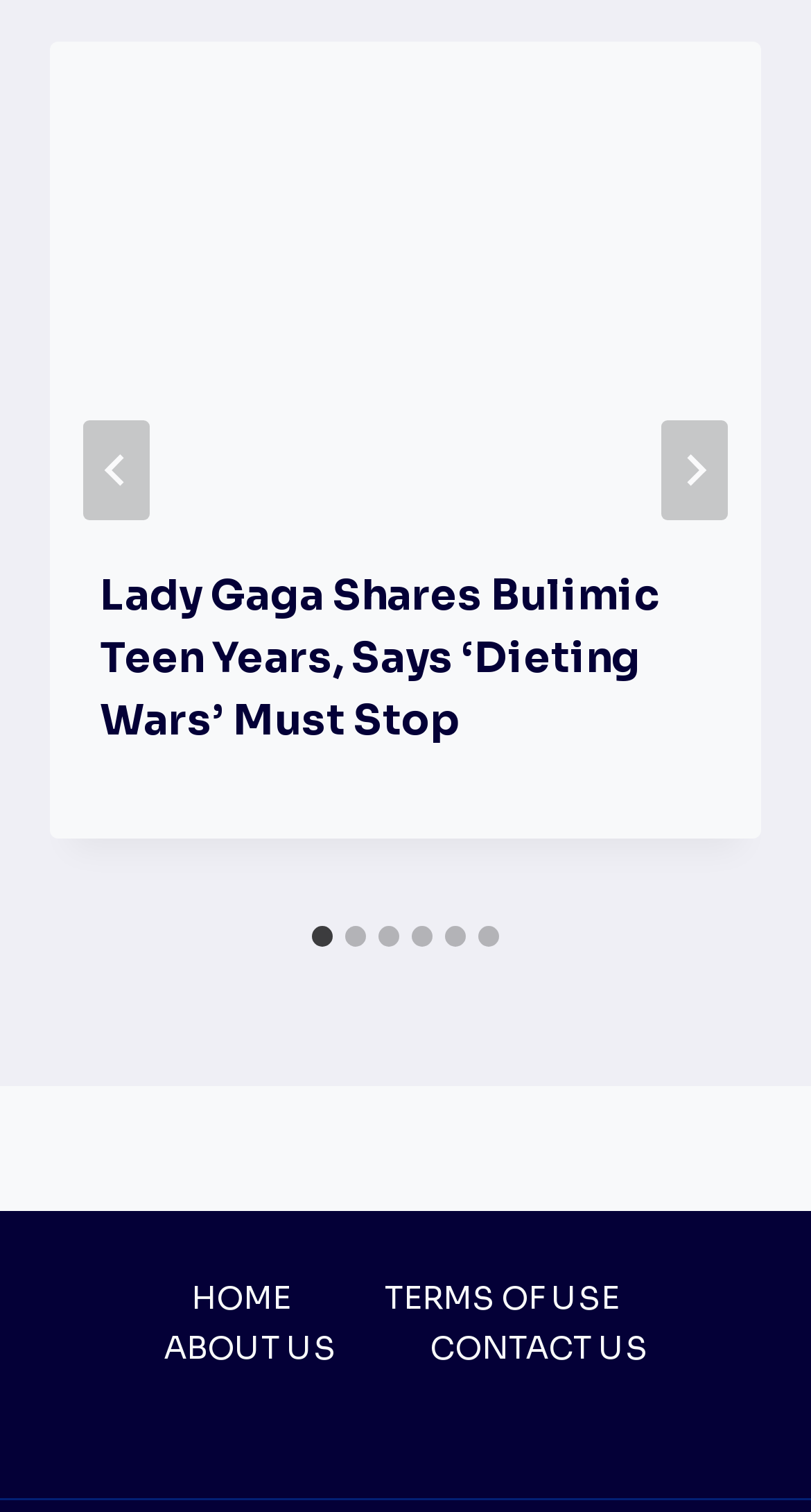Please specify the bounding box coordinates of the clickable region to carry out the following instruction: "View the next slide". The coordinates should be four float numbers between 0 and 1, in the format [left, top, right, bottom].

[0.815, 0.278, 0.897, 0.344]